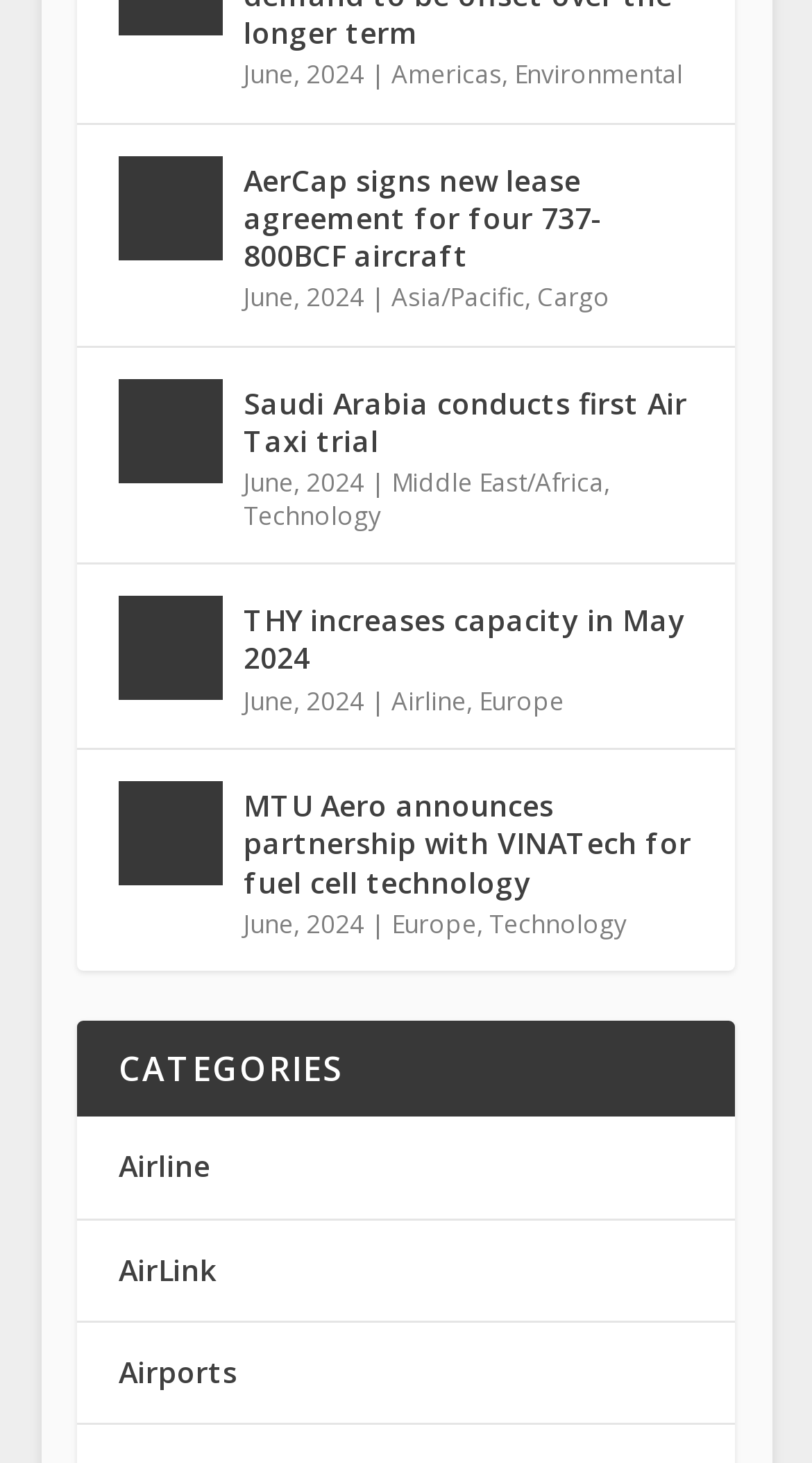What is the region of the first news article?
Give a comprehensive and detailed explanation for the question.

I looked at the first news article, which is 'AerCap signs new lease agreement for four 737-800BCF aircraft', and found that it is categorized under 'Americas'.